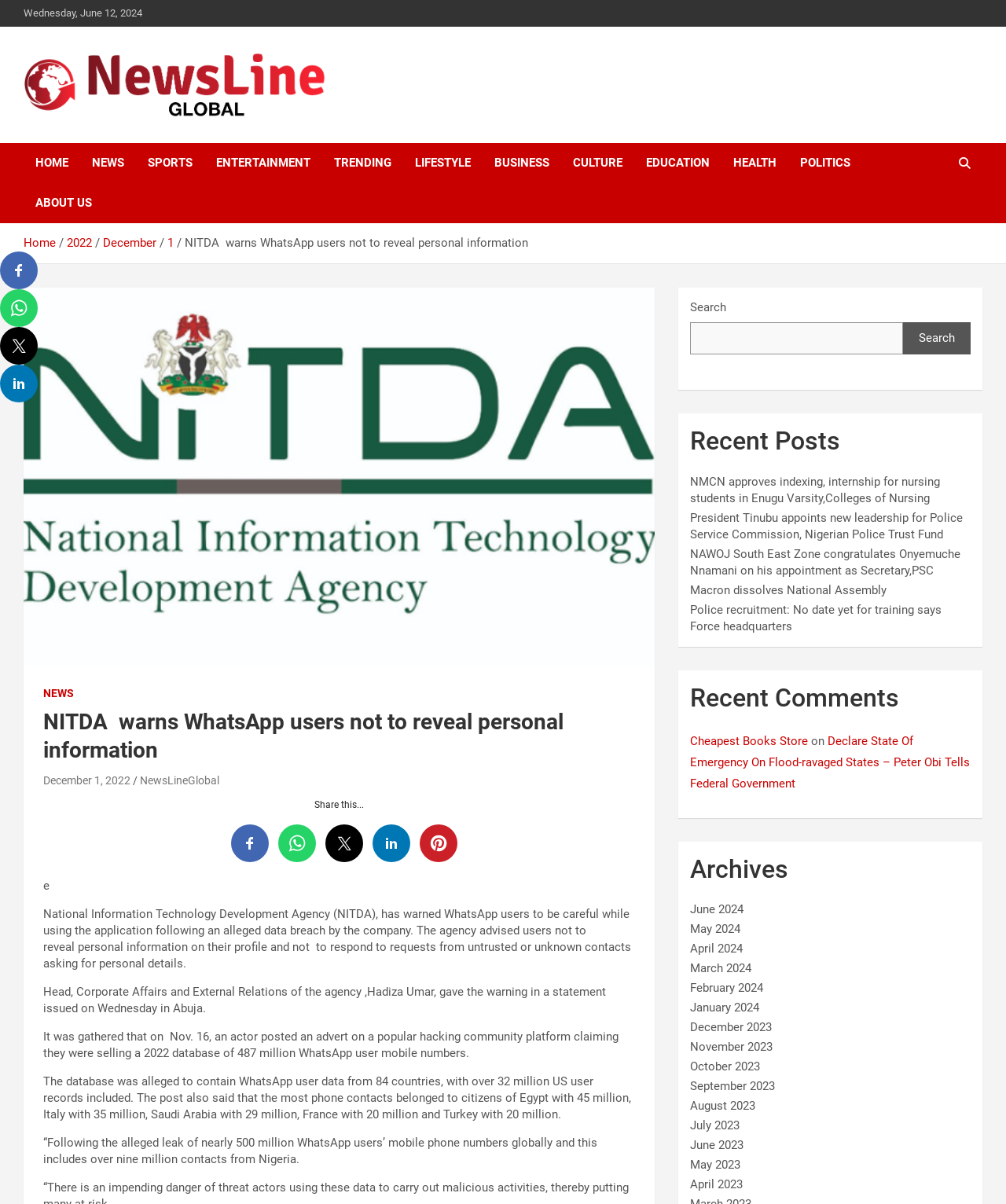Locate the bounding box coordinates of the item that should be clicked to fulfill the instruction: "View archives for June 2024".

[0.686, 0.749, 0.739, 0.761]